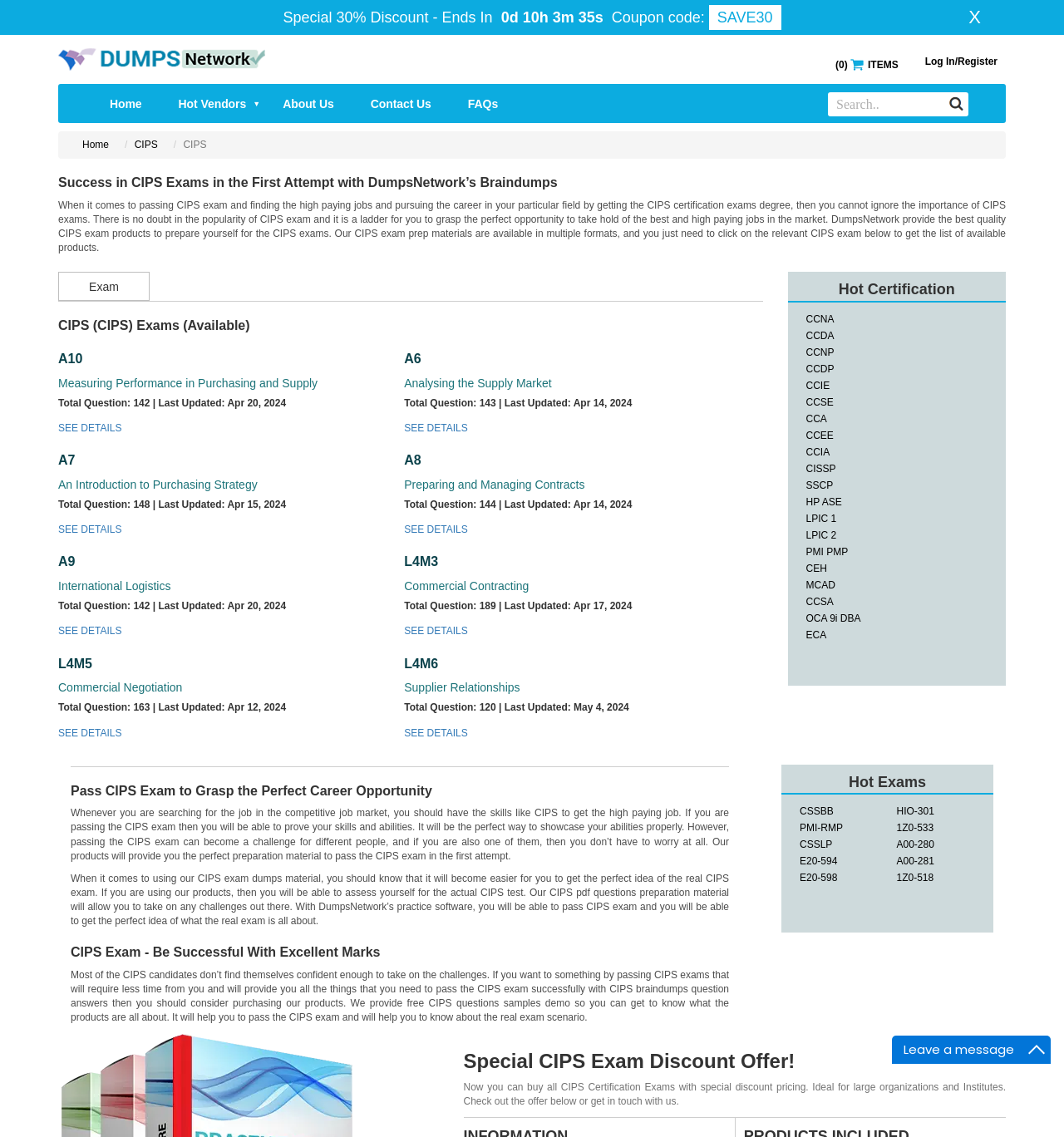Determine the bounding box coordinates for the clickable element to execute this instruction: "Get a 30% discount". Provide the coordinates as four float numbers between 0 and 1, i.e., [left, top, right, bottom].

[0.266, 0.008, 0.403, 0.023]